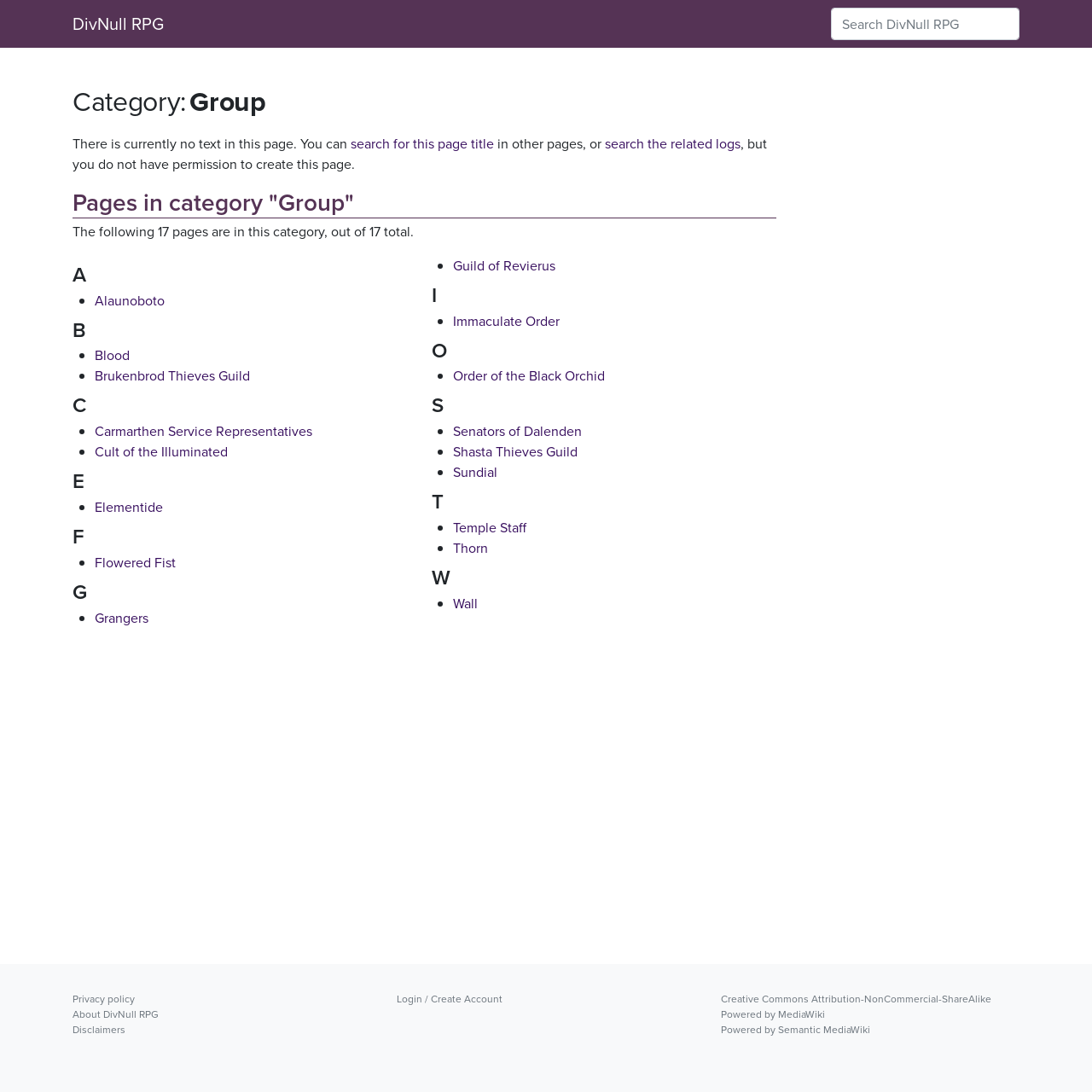Using the description "Temple Staff", locate and provide the bounding box of the UI element.

[0.415, 0.474, 0.482, 0.492]